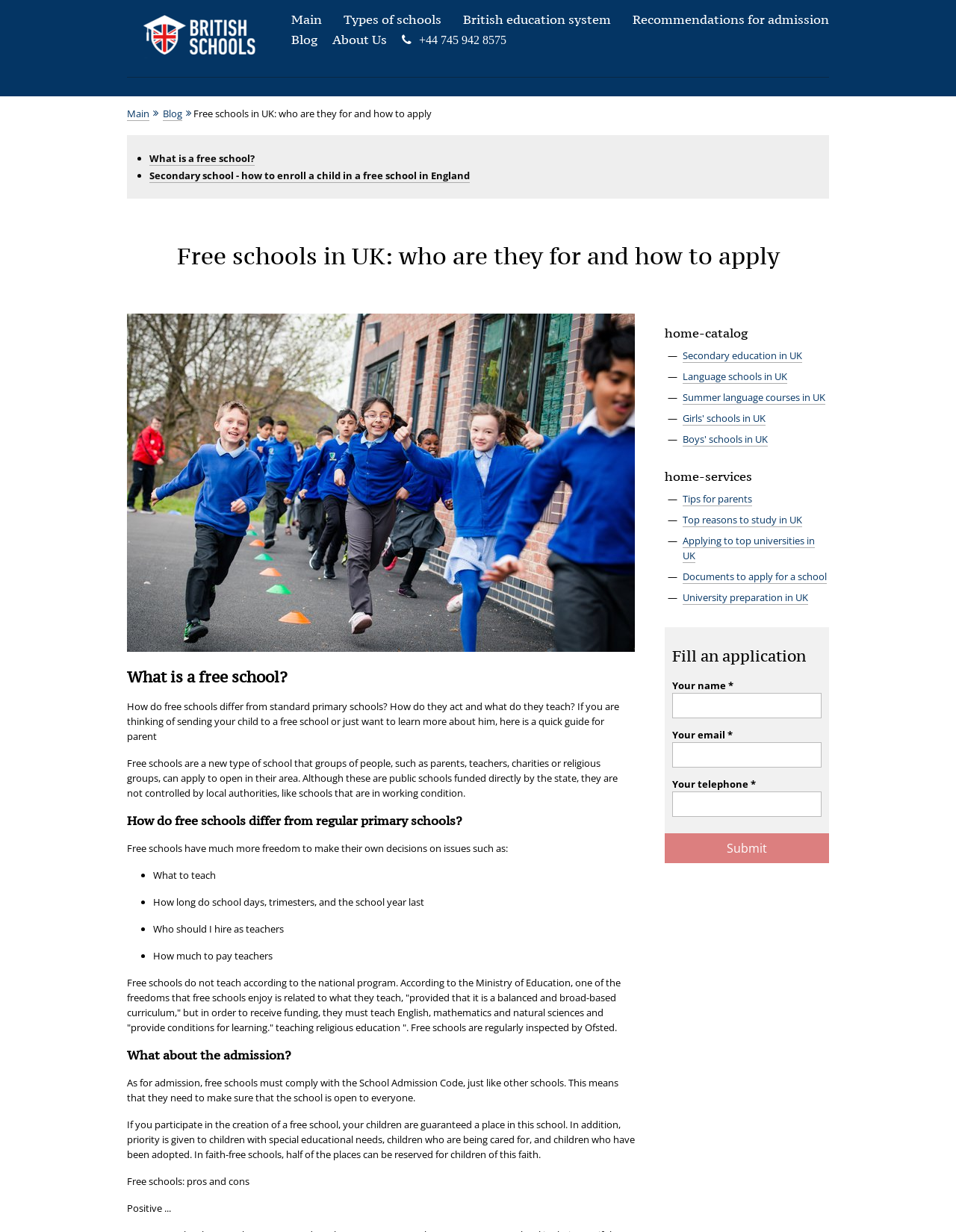Examine the screenshot and answer the question in as much detail as possible: What subjects must free schools teach?

According to the webpage, free schools must teach English, mathematics, and natural sciences, and 'provide conditions for learning' religious education, in order to receive funding.